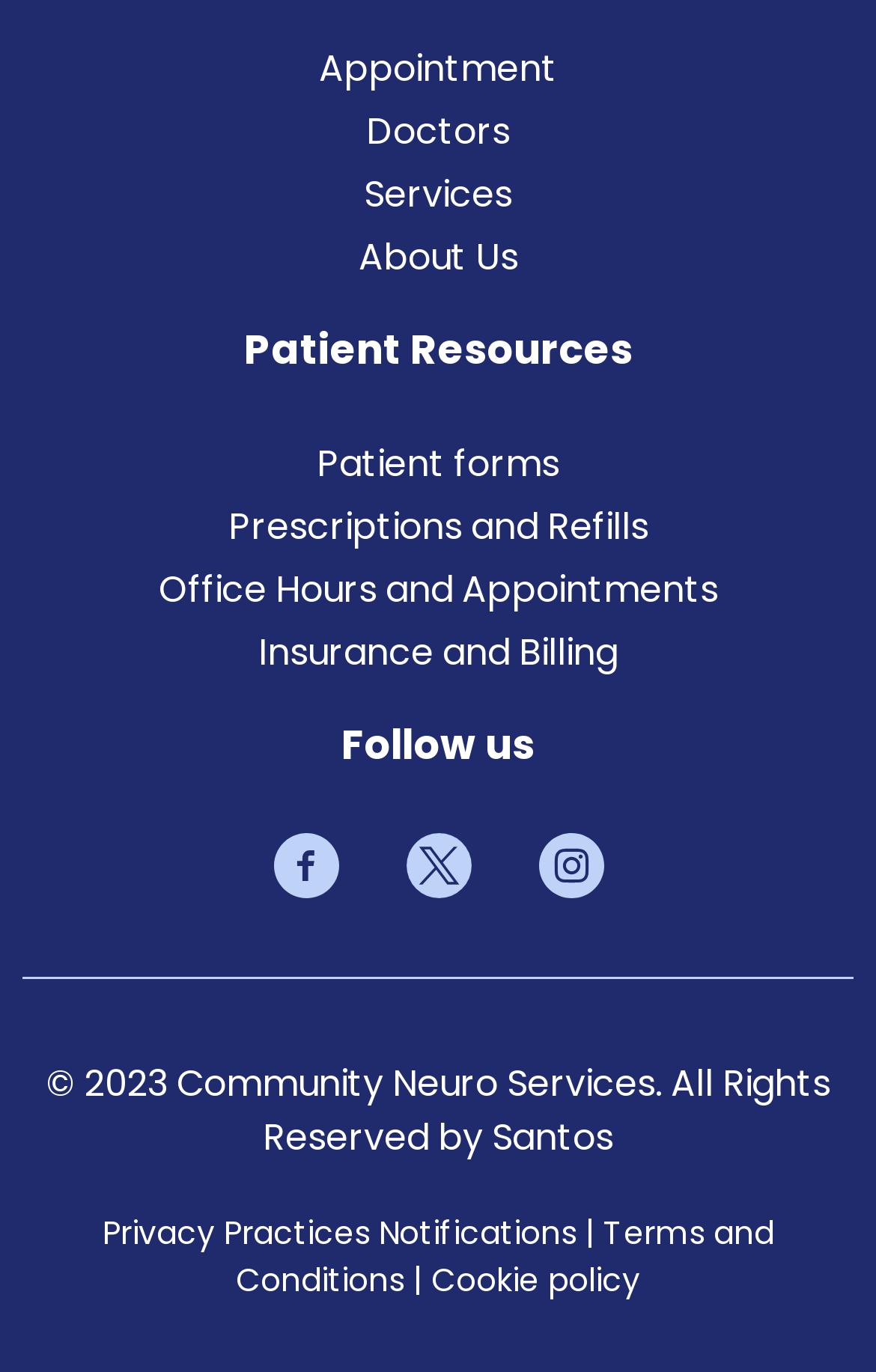What is the last link in the 'Patient Resources' section?
Please look at the screenshot and answer in one word or a short phrase.

Insurance and Billing